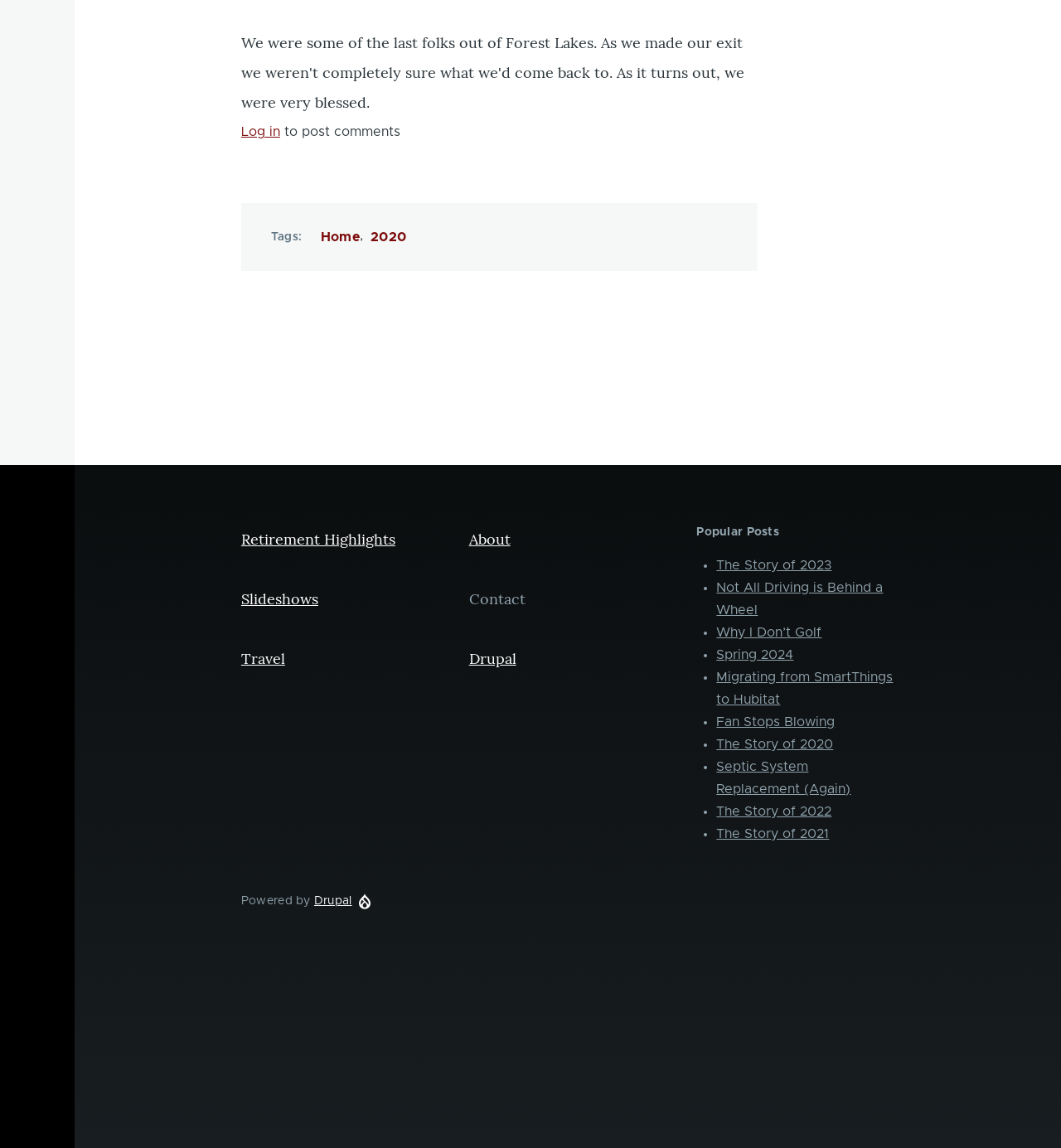Bounding box coordinates are specified in the format (top-left x, top-left y, bottom-right x, bottom-right y). All values are floating point numbers bounded between 0 and 1. Please provide the bounding box coordinate of the region this sentence describes: Fan Stops Blowing

[0.675, 0.623, 0.787, 0.635]